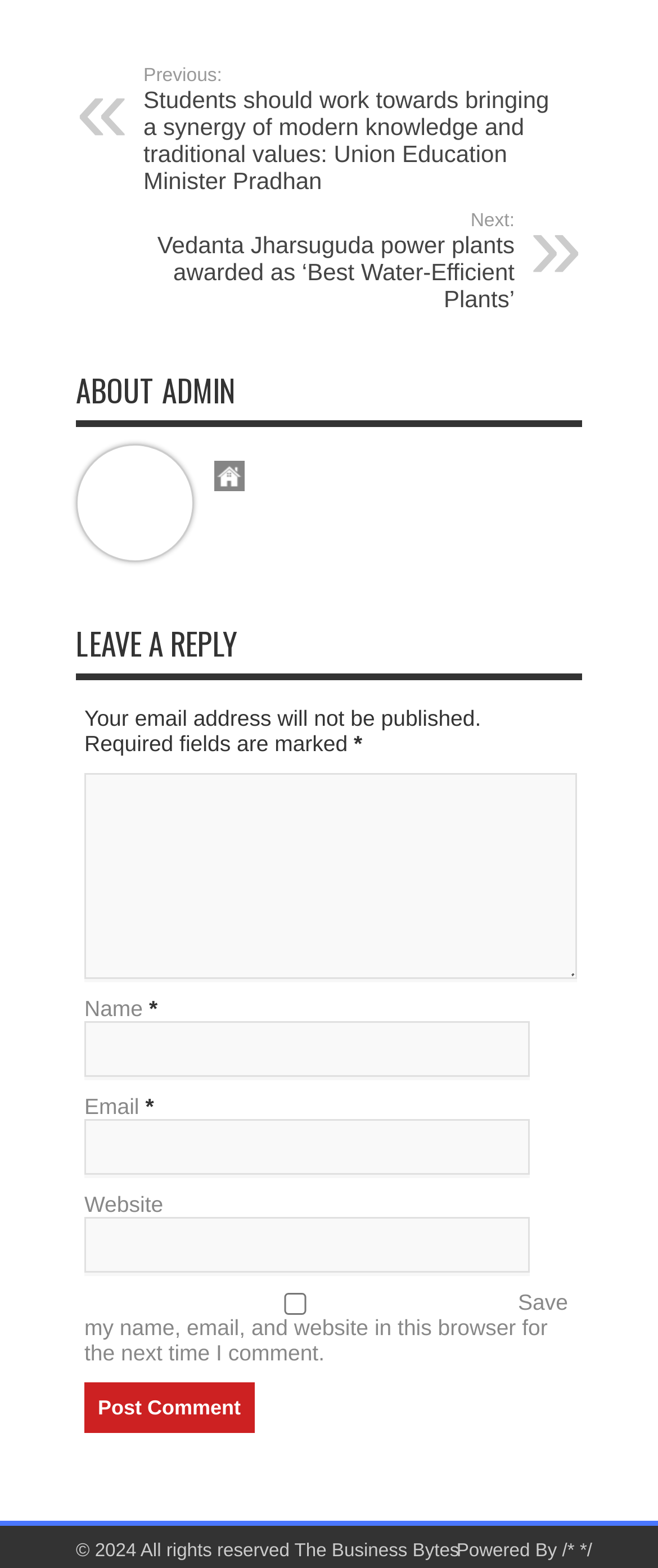Please answer the following question using a single word or phrase: 
What is the text at the bottom of the page?

Copyright info